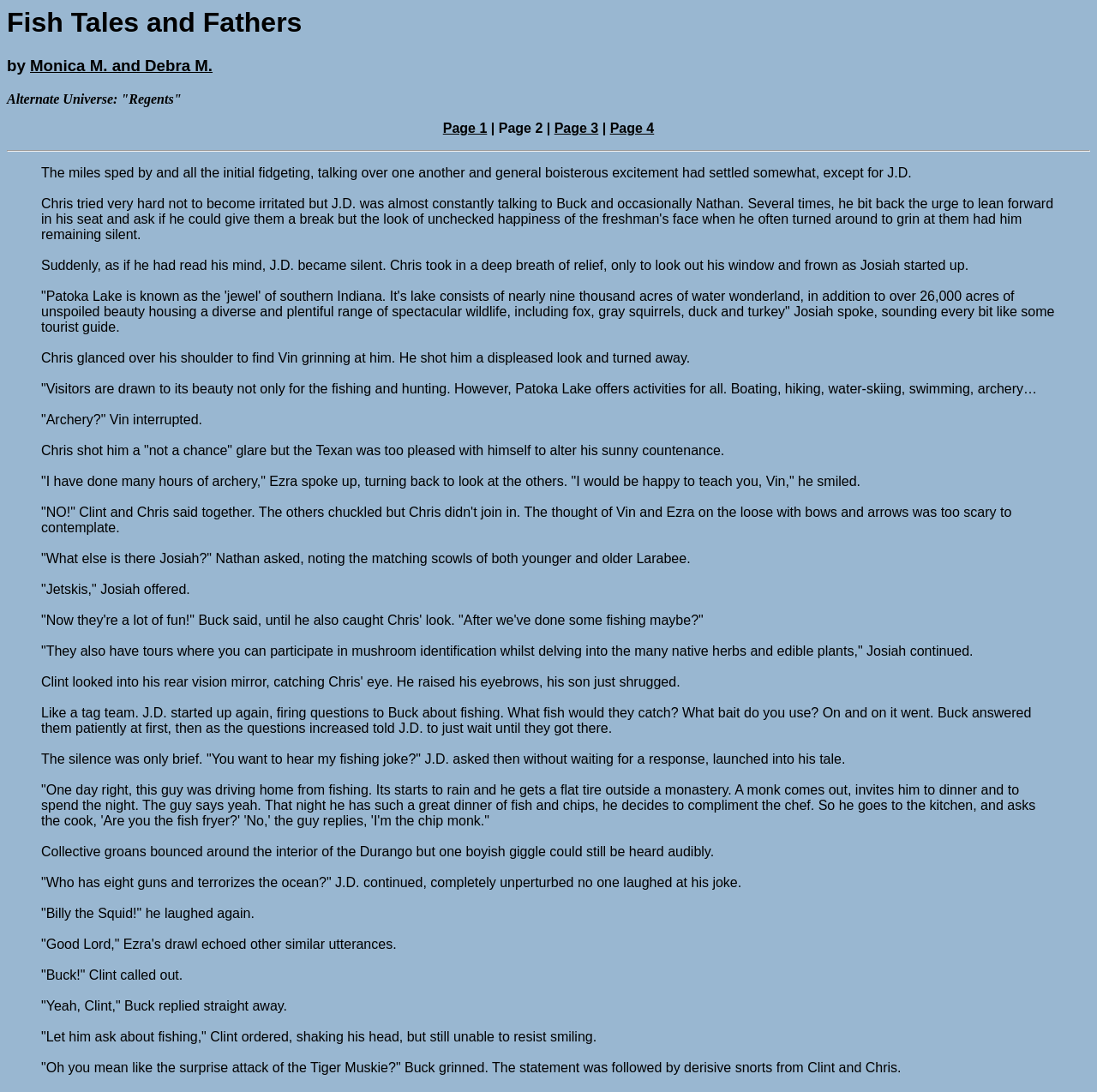Identify the bounding box for the element characterized by the following description: "Page 4".

[0.556, 0.111, 0.596, 0.124]